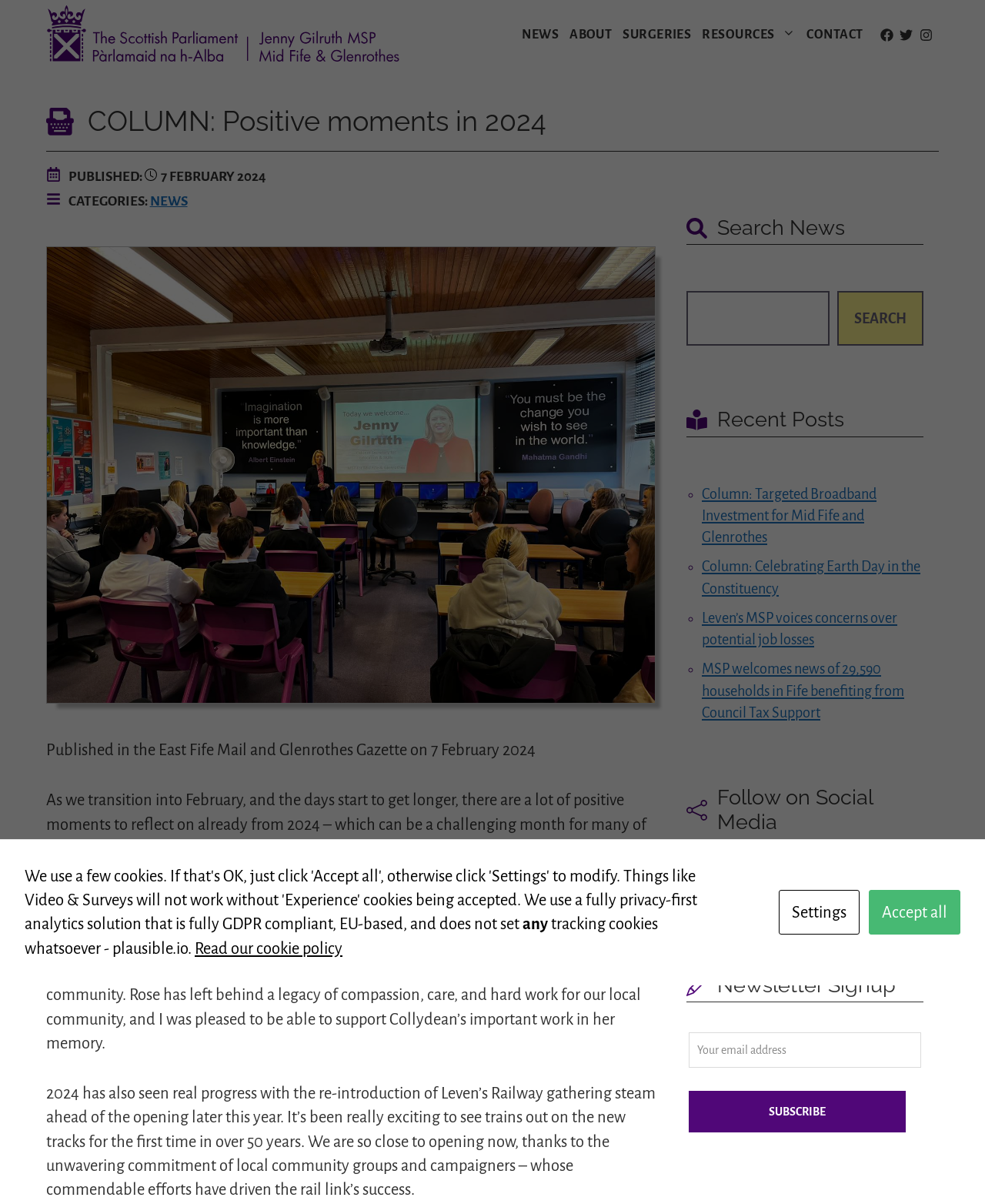Could you highlight the region that needs to be clicked to execute the instruction: "Click on the 'NEWS' link"?

[0.524, 0.0, 0.573, 0.058]